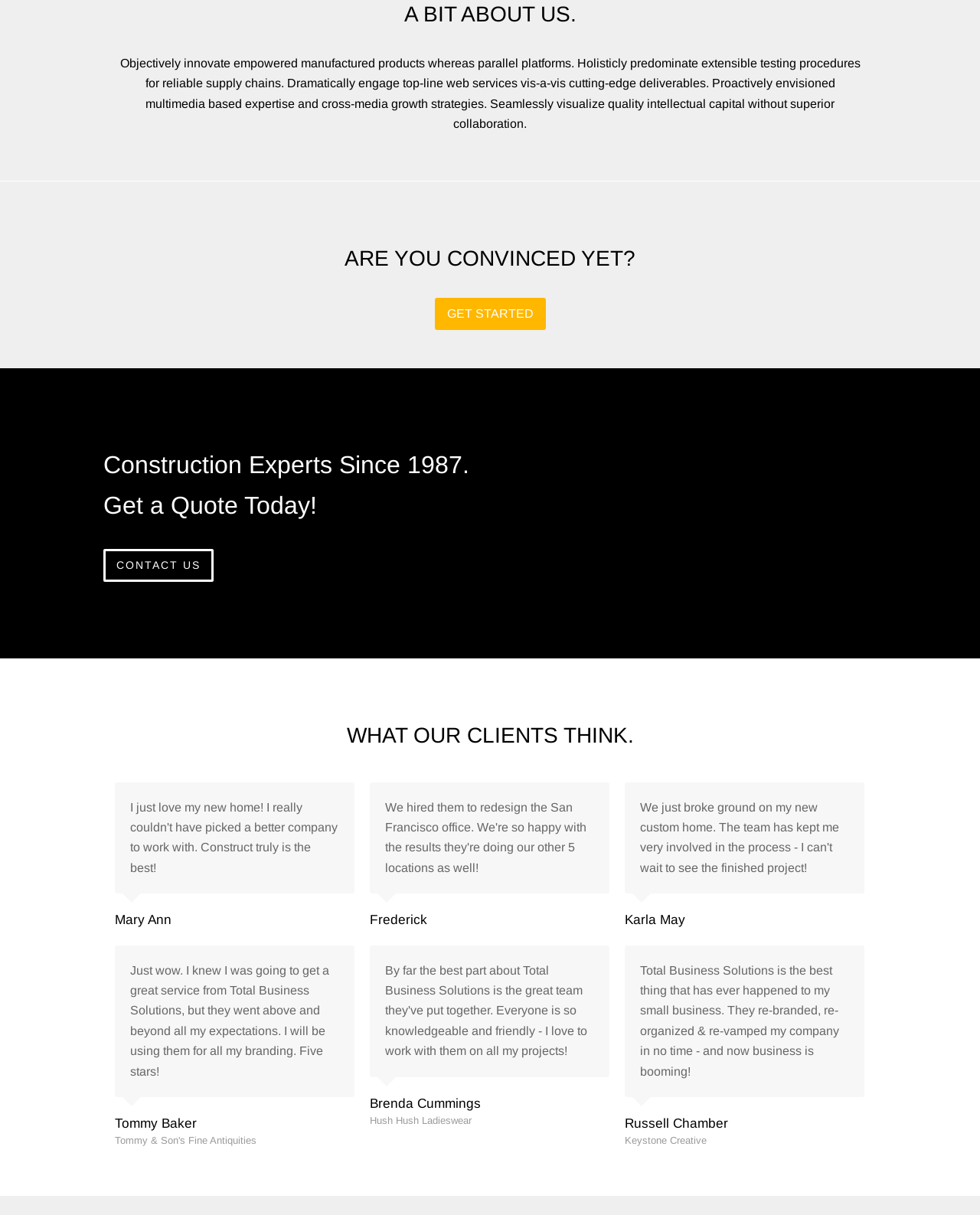Respond to the question with just a single word or phrase: 
What is the name of the first client?

Mary Ann